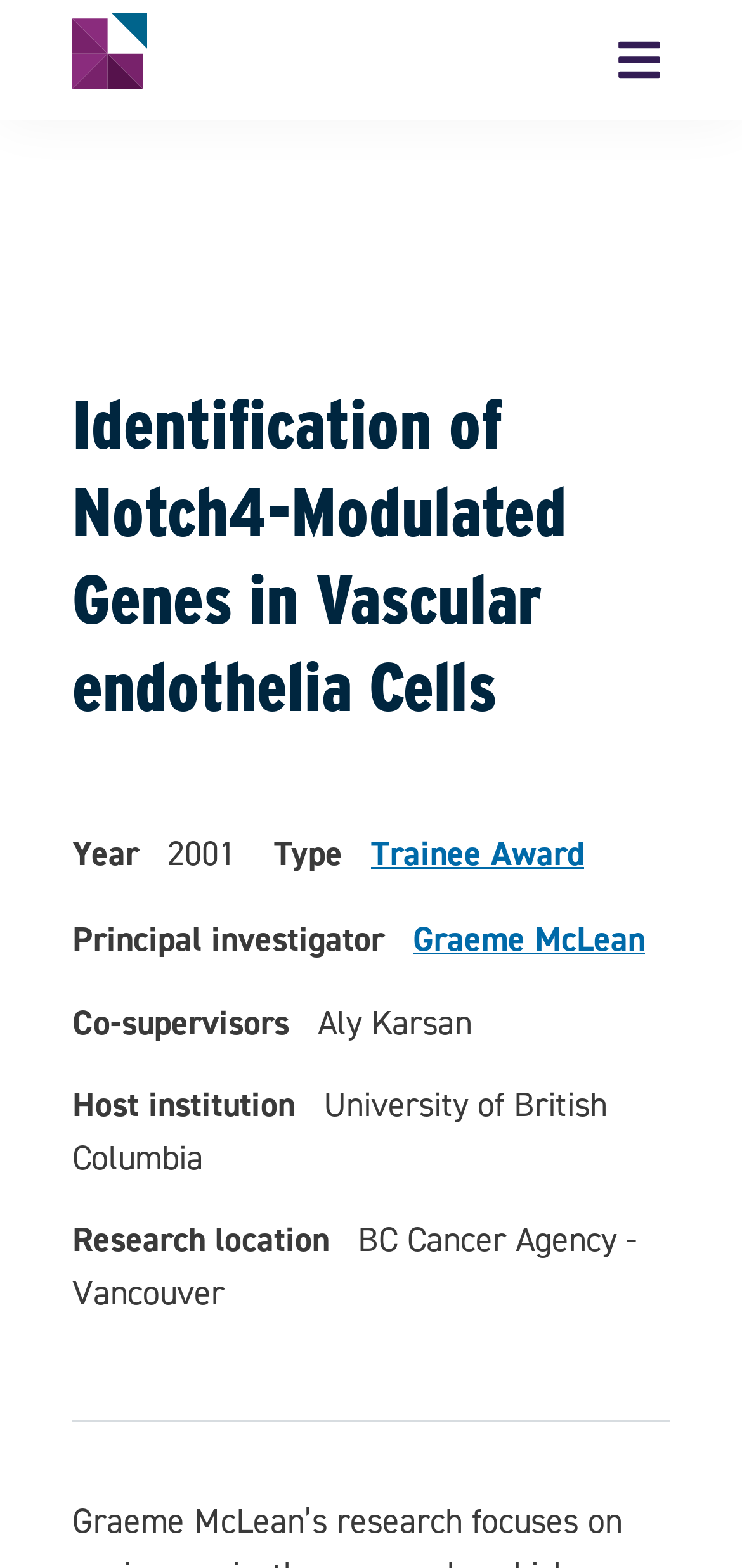By analyzing the image, answer the following question with a detailed response: Who is the principal investigator?

I found the answer by looking at the 'Principal investigator' label and its corresponding link 'Graeme McLean' on the webpage.